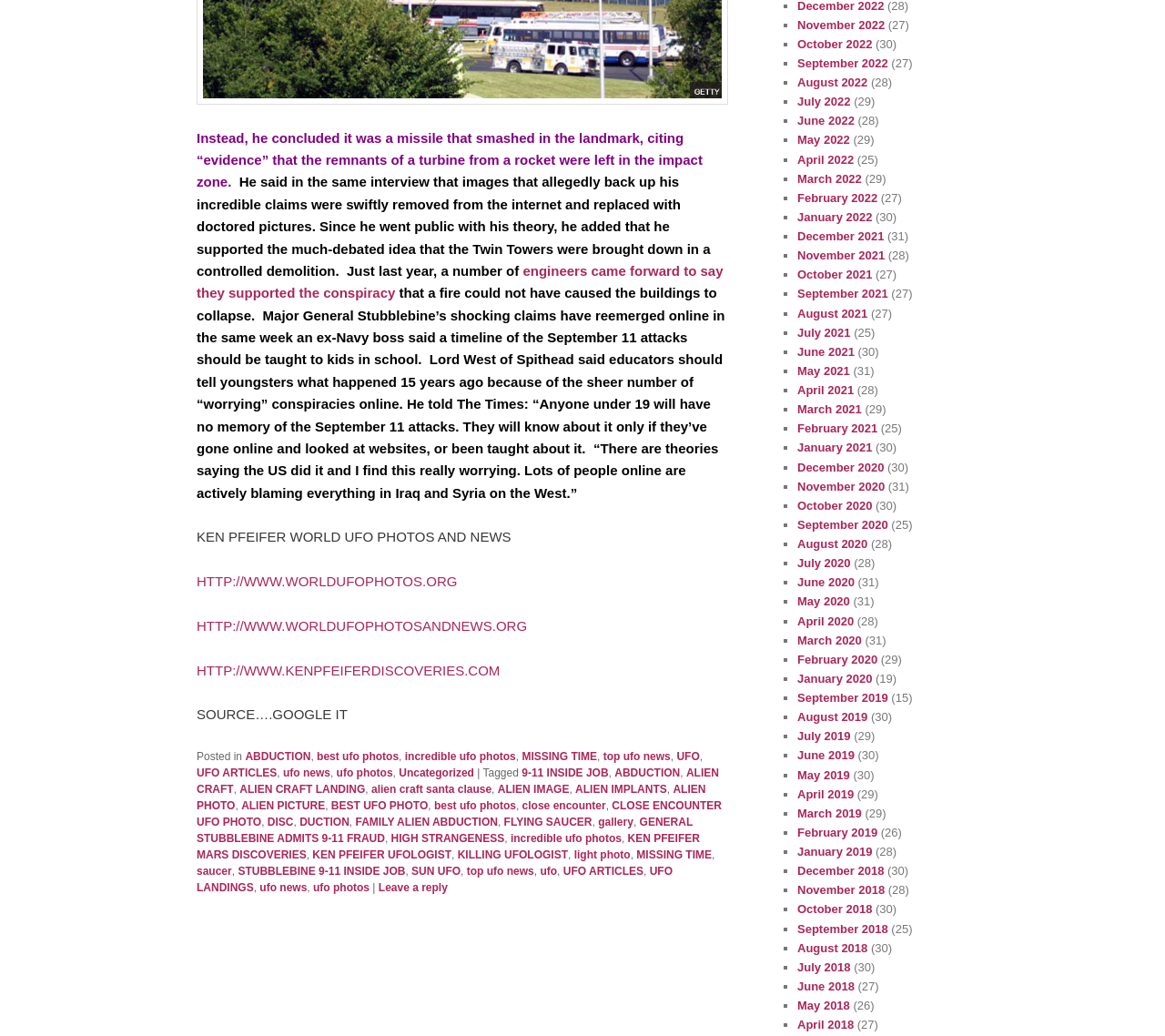What is the purpose of the links at the bottom of the page?
Please provide a comprehensive answer to the question based on the webpage screenshot.

The links at the bottom of the page appear to be categorizing articles by topic, such as 'ABDUCTION', 'UFO', and '9-11 INSIDE JOB', suggesting that they are used to help users navigate and find related content on the website.